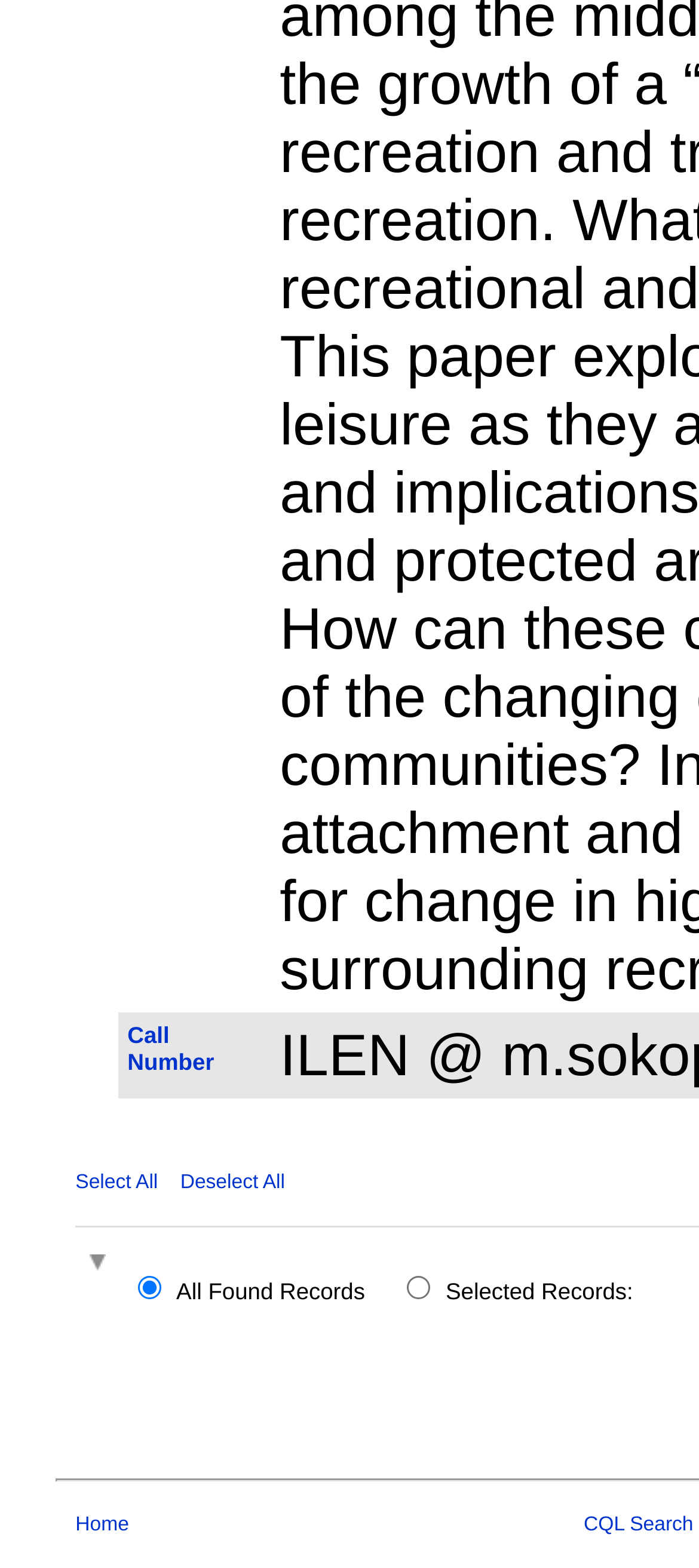Pinpoint the bounding box coordinates of the element you need to click to execute the following instruction: "Toggle visibility". The bounding box should be represented by four float numbers between 0 and 1, in the format [left, top, right, bottom].

[0.129, 0.801, 0.165, 0.814]